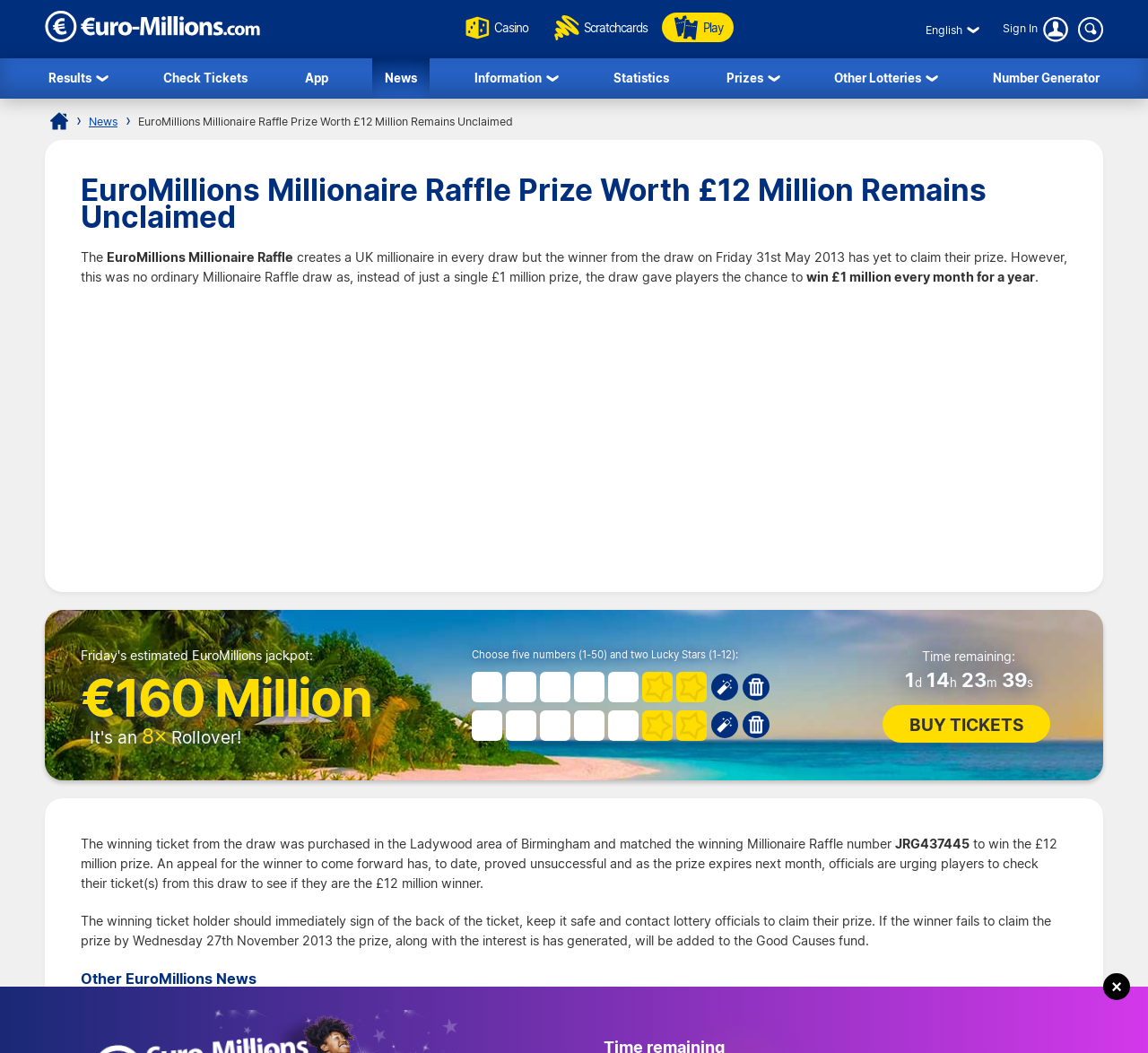Respond to the question with just a single word or phrase: 
Where was the winning ticket purchased?

Ladywood area of Birmingham